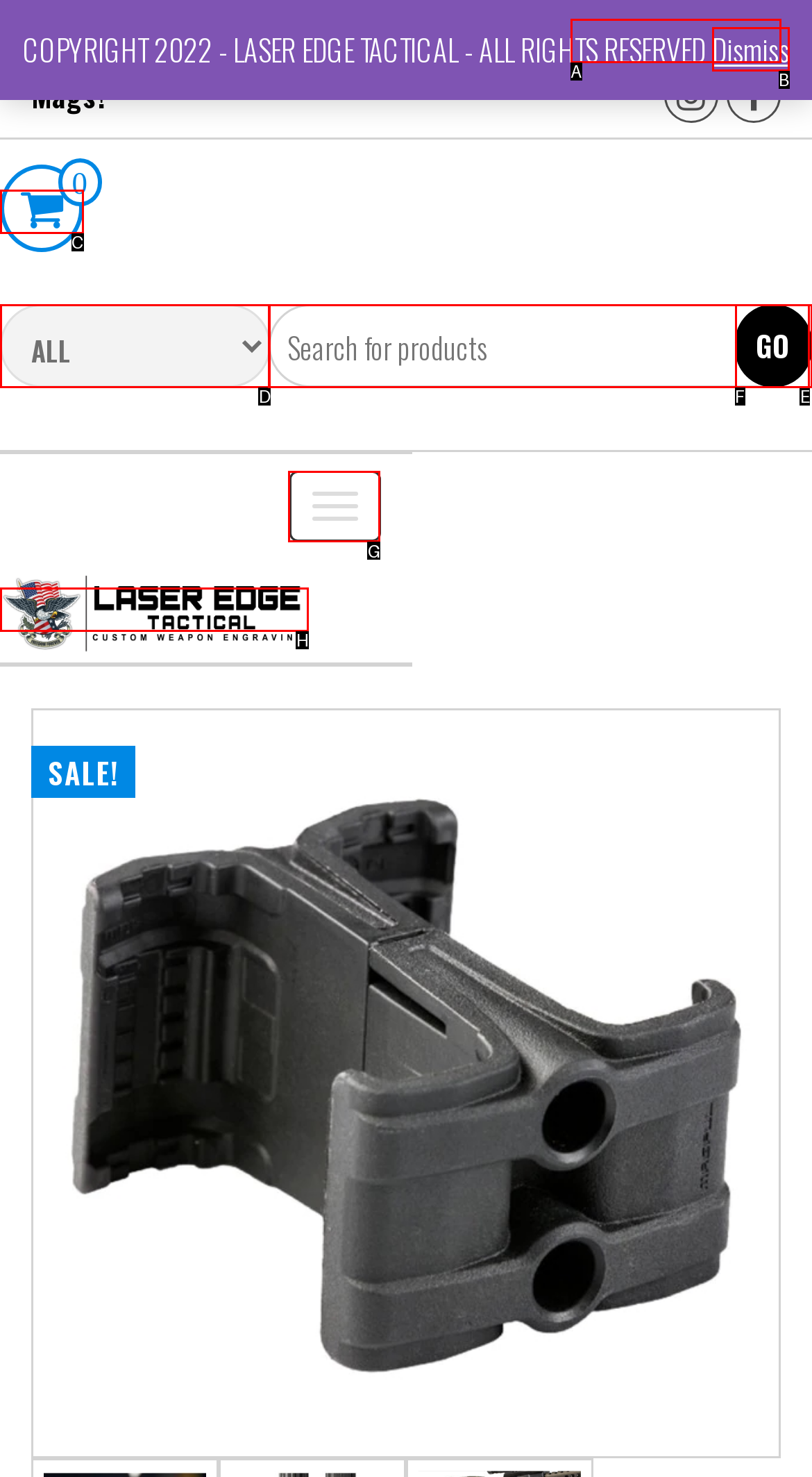Tell me which element should be clicked to achieve the following objective: Toggle navigation
Reply with the letter of the correct option from the displayed choices.

G